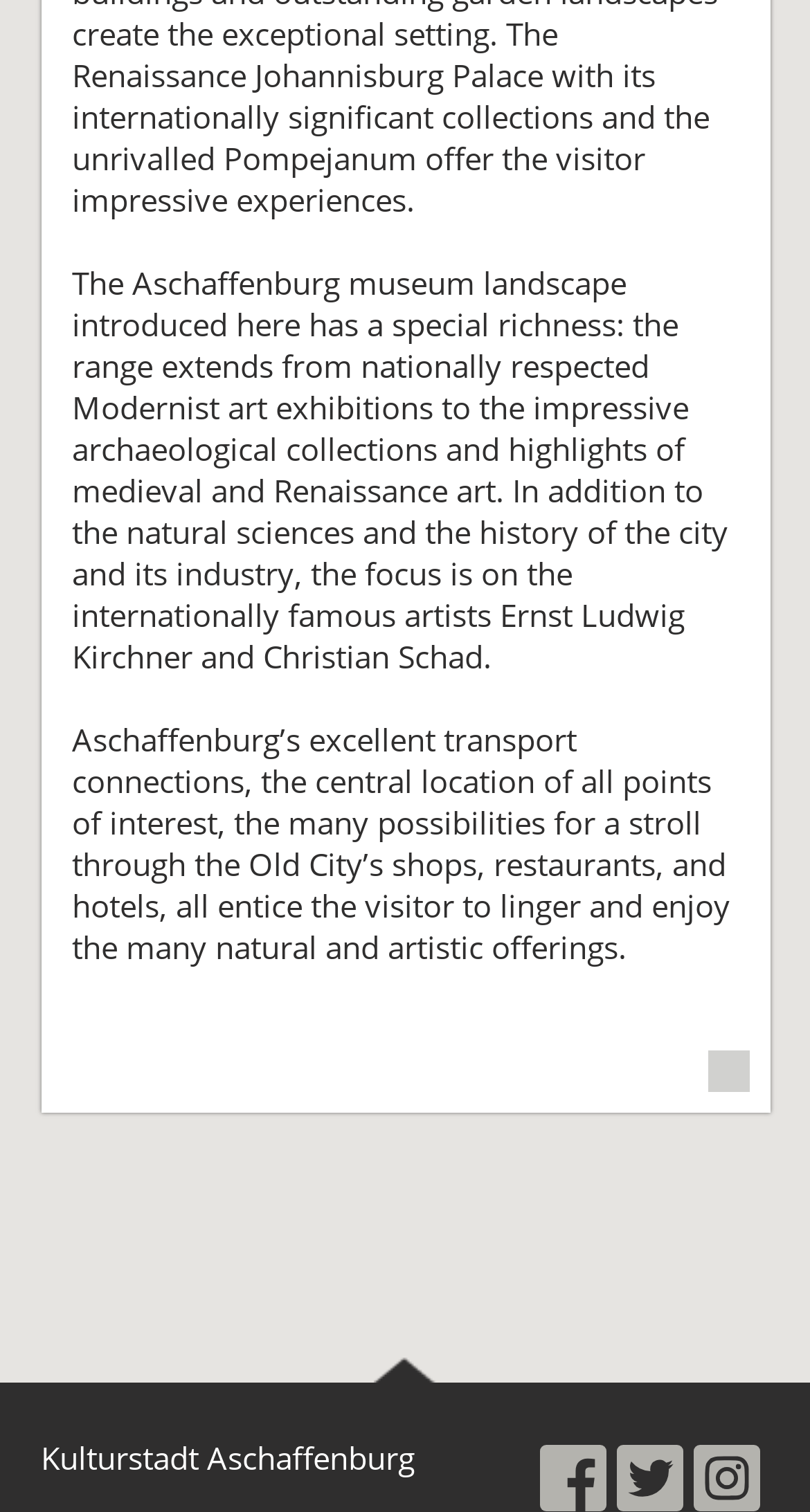Please study the image and answer the question comprehensively:
What is the purpose of the webpage?

The webpage appears to be an introduction to the Aschaffenburg museum landscape, highlighting its richness and diversity, and encouraging visitors to explore its various offerings.